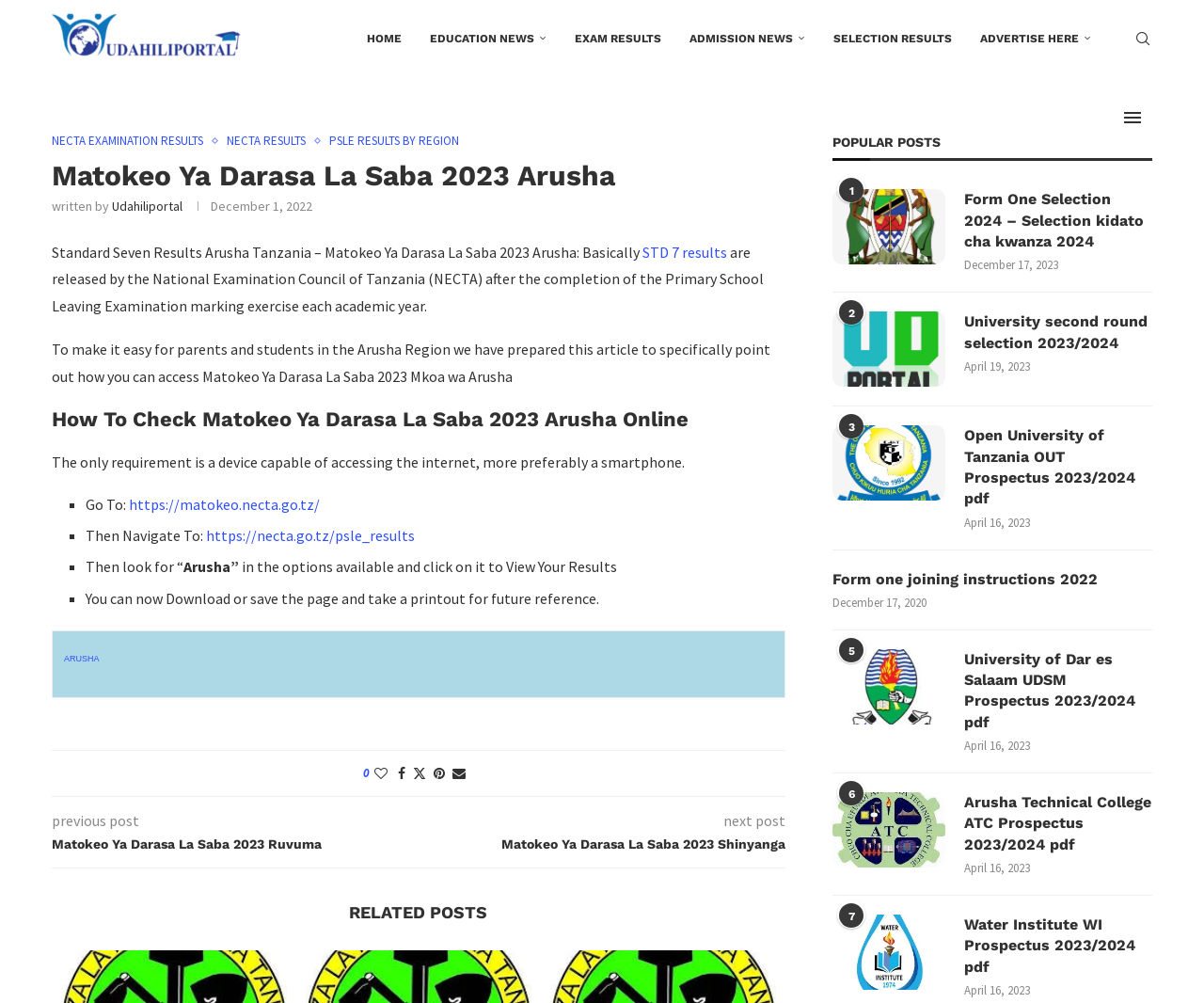Find the bounding box coordinates of the clickable region needed to perform the following instruction: "Check Matokeo Ya Darasa La Saba 2023 Ruvuma". The coordinates should be provided as four float numbers between 0 and 1, i.e., [left, top, right, bottom].

[0.043, 0.833, 0.348, 0.851]